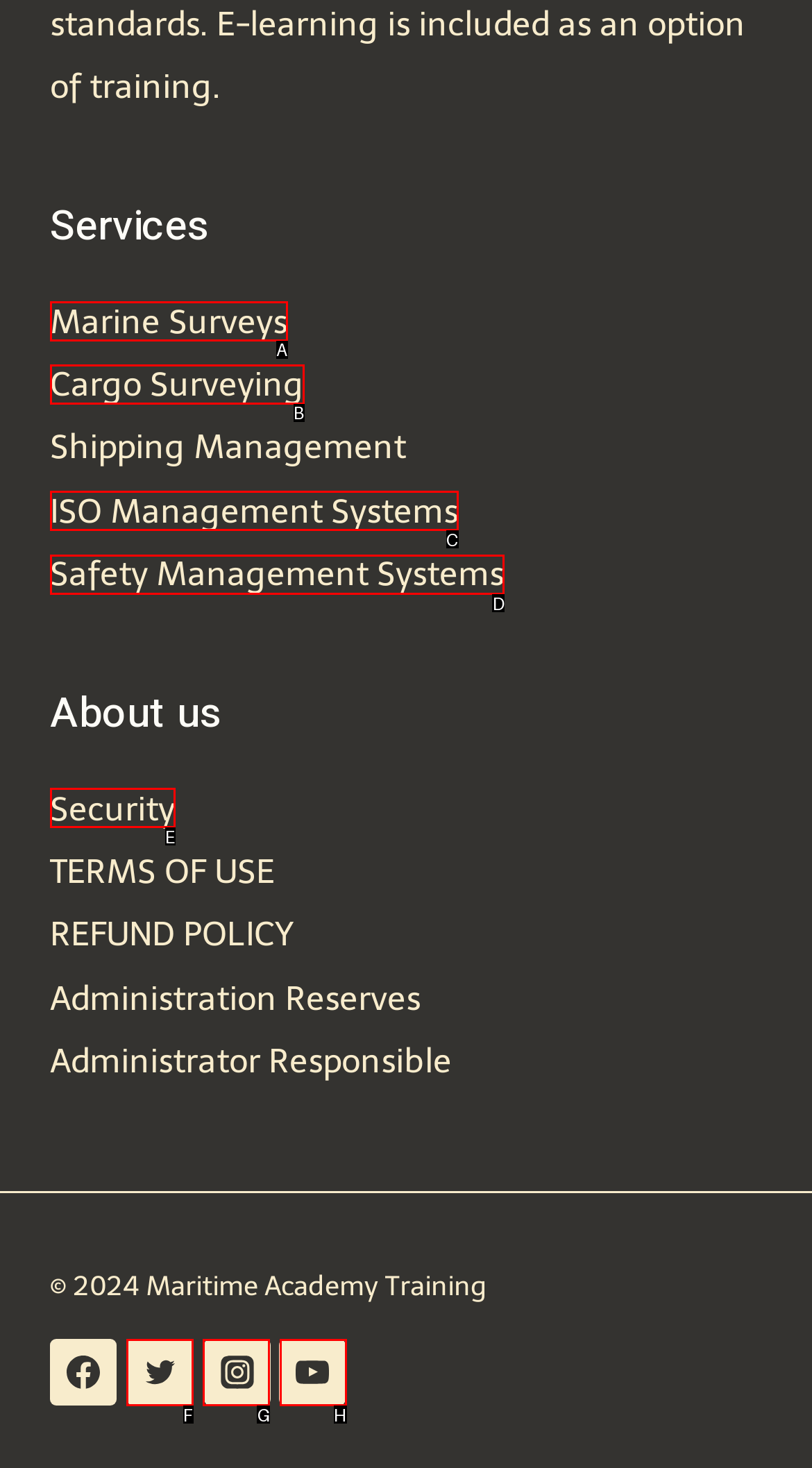To achieve the task: Learn about Safety Management Systems, indicate the letter of the correct choice from the provided options.

D